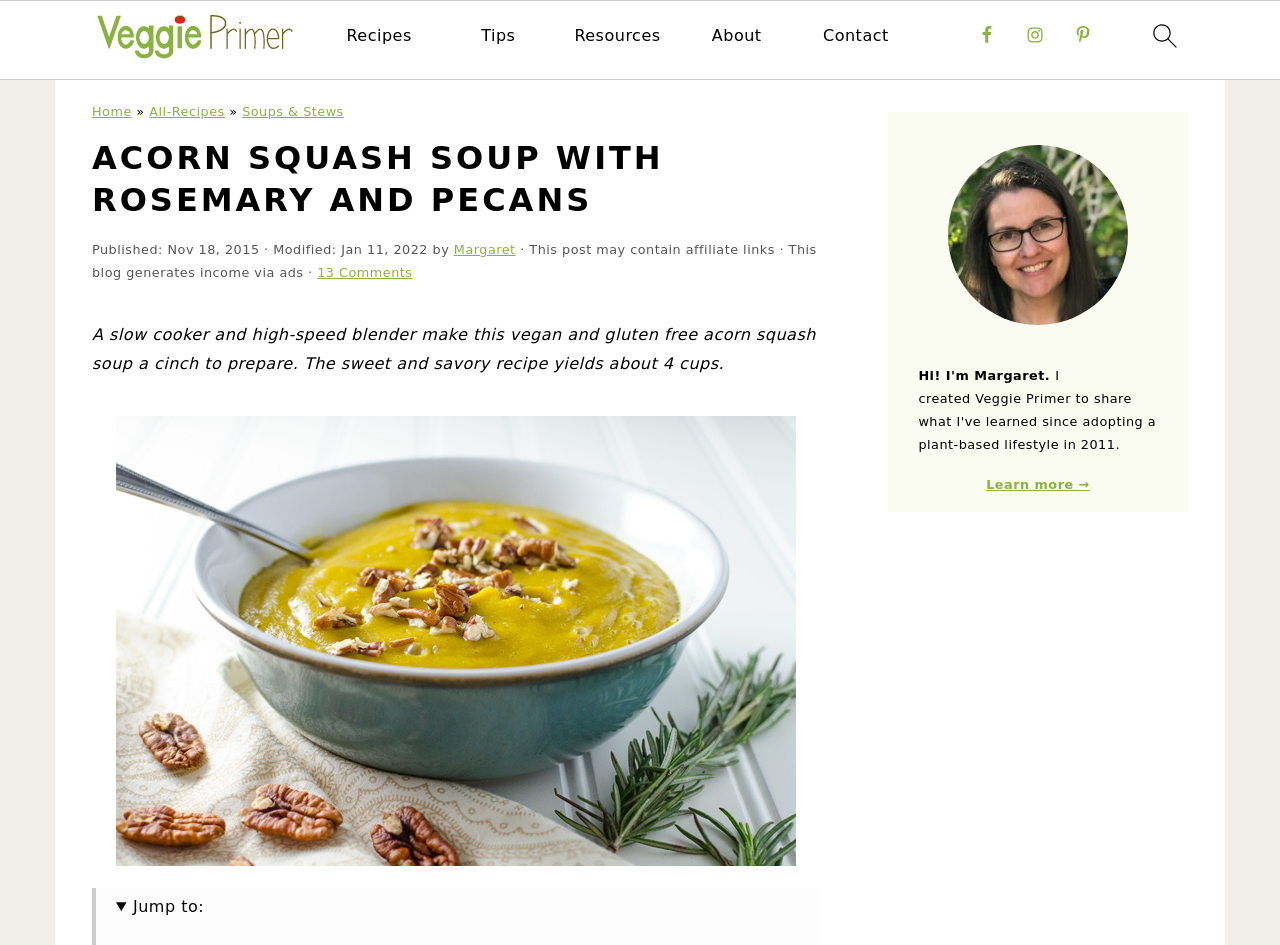Answer the following in one word or a short phrase: 
What is the name of the recipe on this webpage?

Acorn Squash Soup